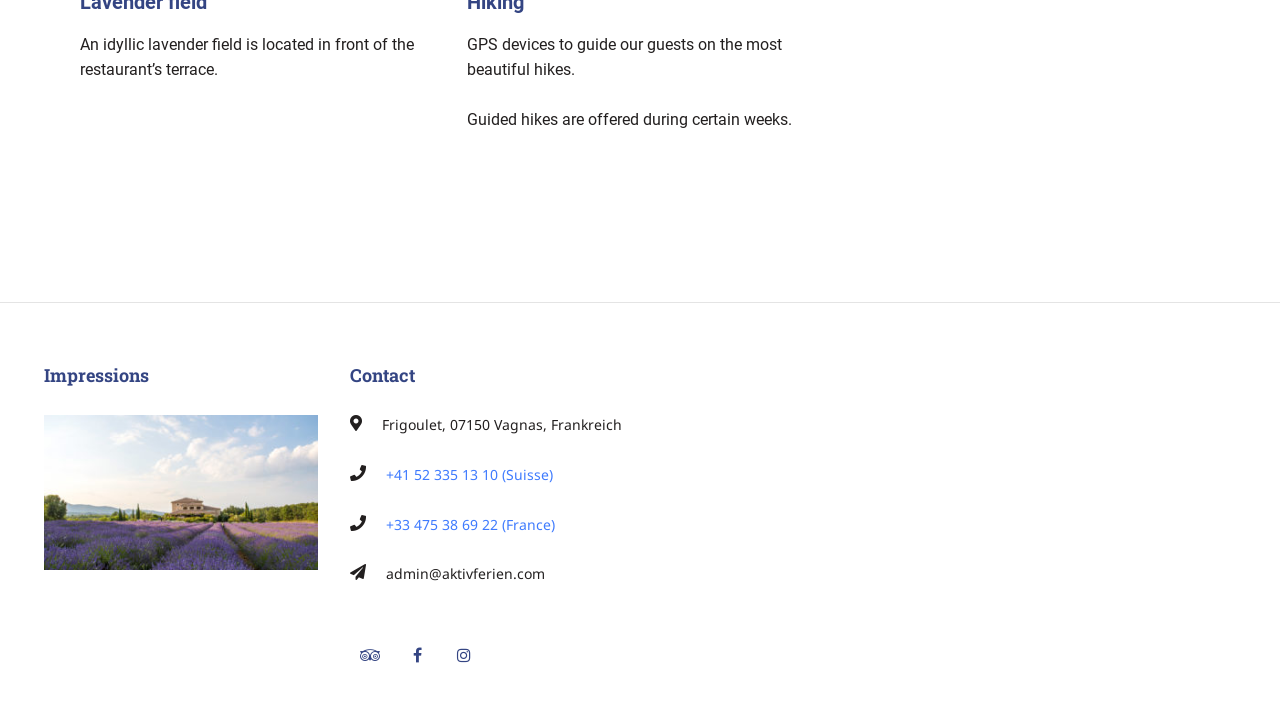What is the phone number to call for contact?
Based on the content of the image, thoroughly explain and answer the question.

I found the phone number by looking at the link element that contains the phone number, which is '+33 4 75 38 69 22 anrufen'. This link element is located under the 'Contact' heading.